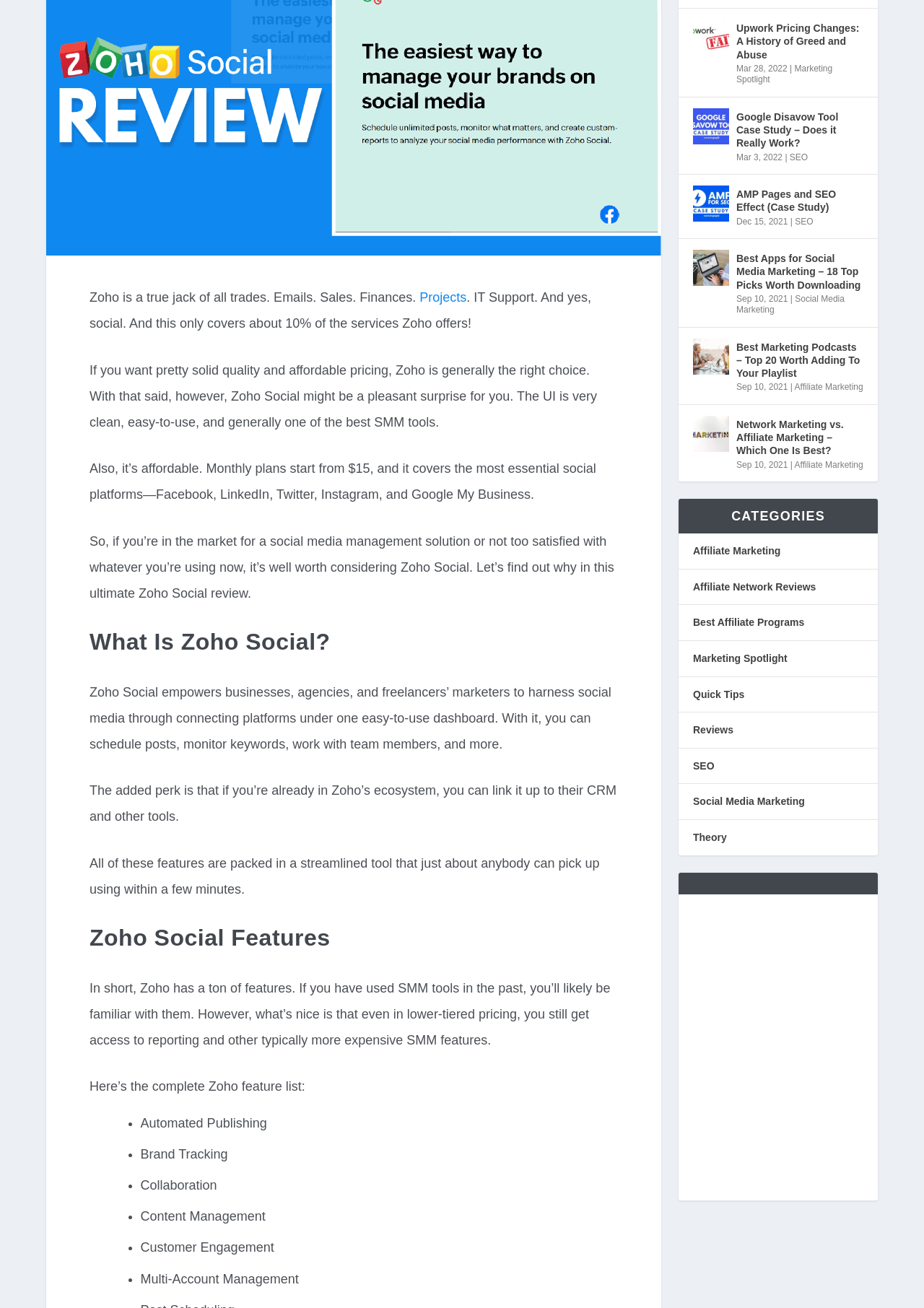Locate the bounding box of the UI element defined by this description: "Affiliate Marketing". The coordinates should be given as four float numbers between 0 and 1, formatted as [left, top, right, bottom].

[0.86, 0.292, 0.934, 0.3]